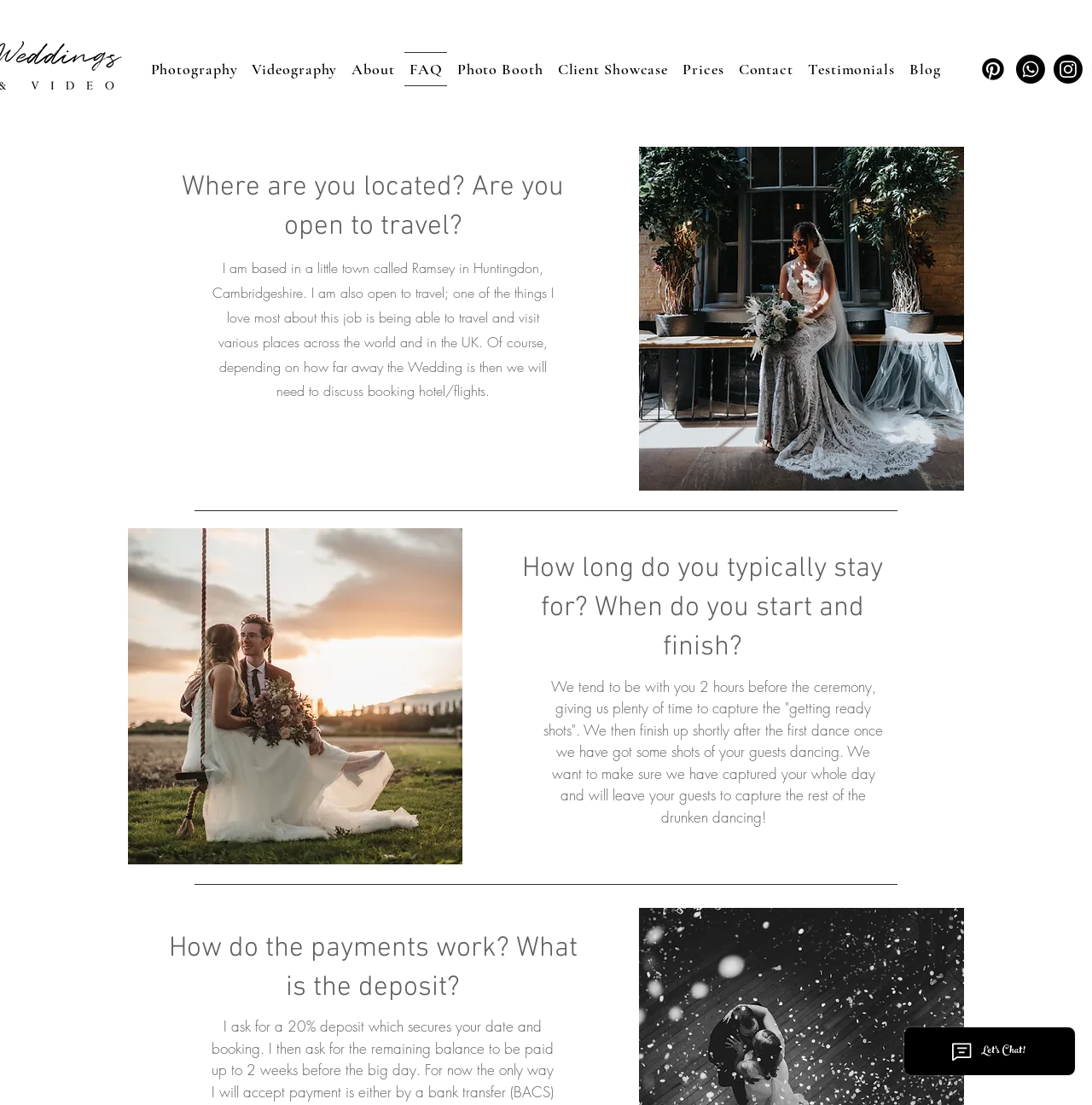Find the bounding box coordinates of the element's region that should be clicked in order to follow the given instruction: "Contact us". The coordinates should consist of four float numbers between 0 and 1, i.e., [left, top, right, bottom].

[0.672, 0.047, 0.731, 0.078]